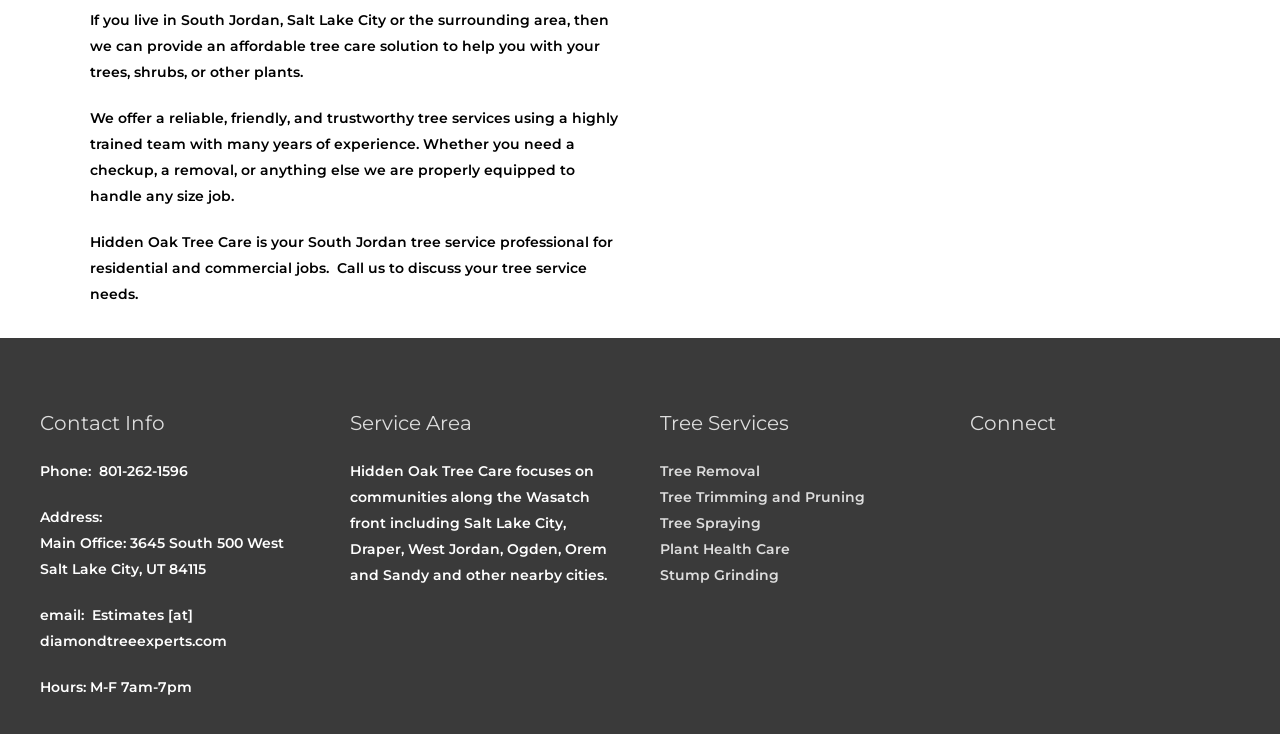Please mark the bounding box coordinates of the area that should be clicked to carry out the instruction: "Get a tree service estimate via email".

[0.031, 0.826, 0.177, 0.886]